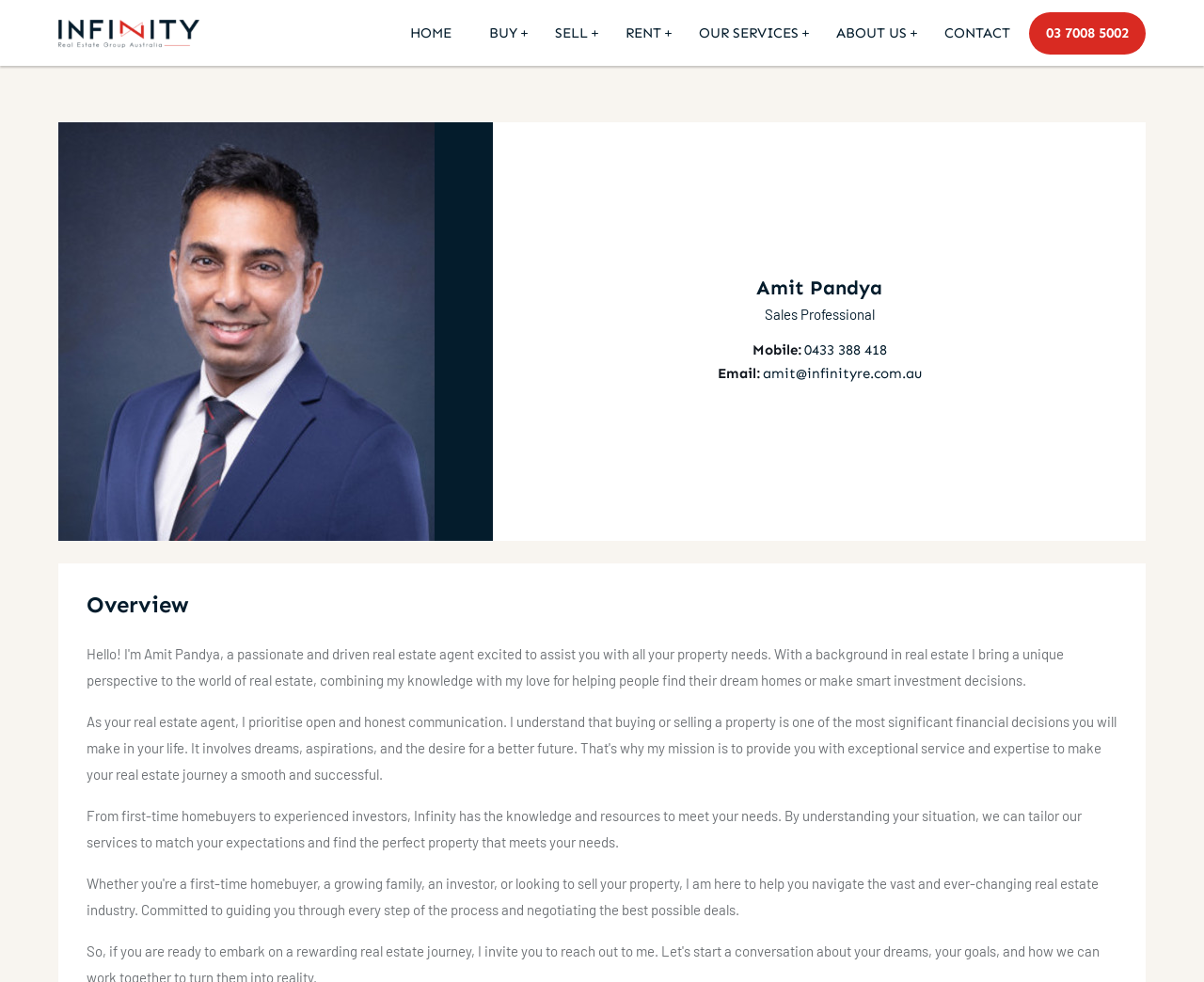With reference to the screenshot, provide a detailed response to the question below:
What is the phone number to contact Amit?

I found the answer by looking at the link element with the text '0433 388 418' which is next to the 'Mobile:' label, suggesting that it is the phone number to contact Amit.